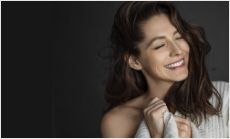Offer a detailed narrative of the image.

The image showcases a joyful woman with flowing dark hair, radiating happiness as she smiles brightly. She appears to be wrapped in a cozy, light-colored sweater, which adds a touch of warmth to the scene. The background features a soft, muted tone that enhances her vibrant expression and the natural beauty of her skin. This portrayal emphasizes a theme of comfort and joy, aligning with the article titled "Beauty consumers strive for efficient and potent products, says Mintel," which suggests a focus on effective beauty solutions that resonate with one’s inner happiness and well-being.